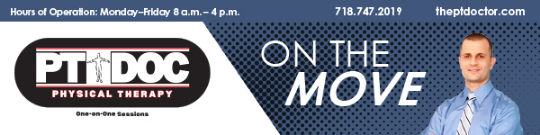Offer a detailed caption for the image presented.

The image features a vibrant banner for "PT DOC Physical Therapy," prominently showcasing the brand's logo alongside the phrase "ON THE MOVE." This visually appealing design emphasizes one-on-one physical therapy sessions, highlighting the personalized care clients can expect. The background is characterized by a dynamic design with dotted patterns, enhancing its appeal. Accompanying the logo and slogan is a clear display of operational hours—Monday to Friday, 8 a.m. to 4 p.m.—and contact details including the phone number 718.747.2019 and the website theptdoctor.com. A professional figure dressed in a light blue shirt complements the information, reinforcing the message of accessibility and expertise in physical therapy services.